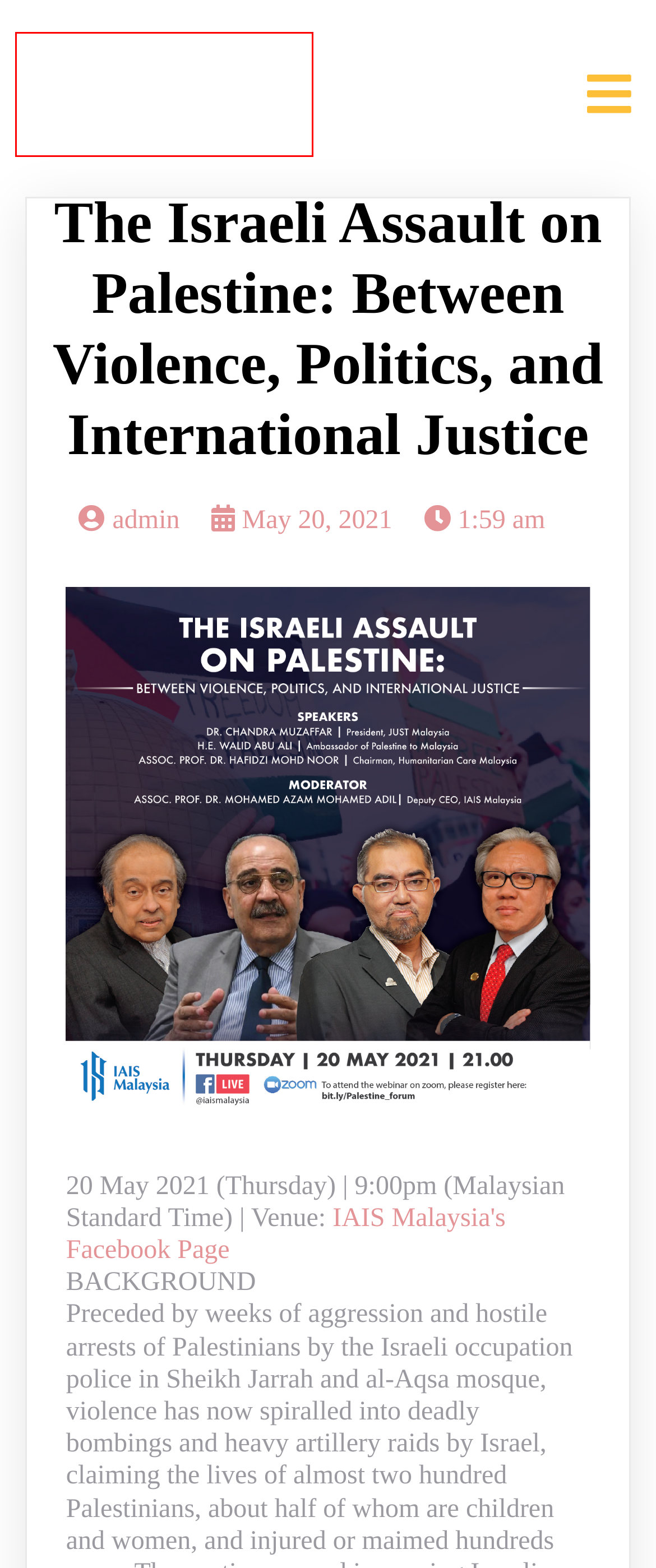Provided is a screenshot of a webpage with a red bounding box around an element. Select the most accurate webpage description for the page that appears after clicking the highlighted element. Here are the candidates:
A. Ramadan Perdana  di Kamboja – Azam Adil
B. admin – Azam Adil
C. News & Events – Azam Adil
D. “Bolehkah Undang-undang Hudud Dilaksanakan di Malaysia?”. – Azam Adil
E. Konsep Tauhid & Ibadah Puasa Para Nabi Sepanjang Zaman – Azam Adil
F. May 20, 2021 – Azam Adil
G. Budaya Bermaafan Mesti Dijadikan Amalan Setiap Hari – Azam Adil
H. Azam Adil – Personal Blog

H